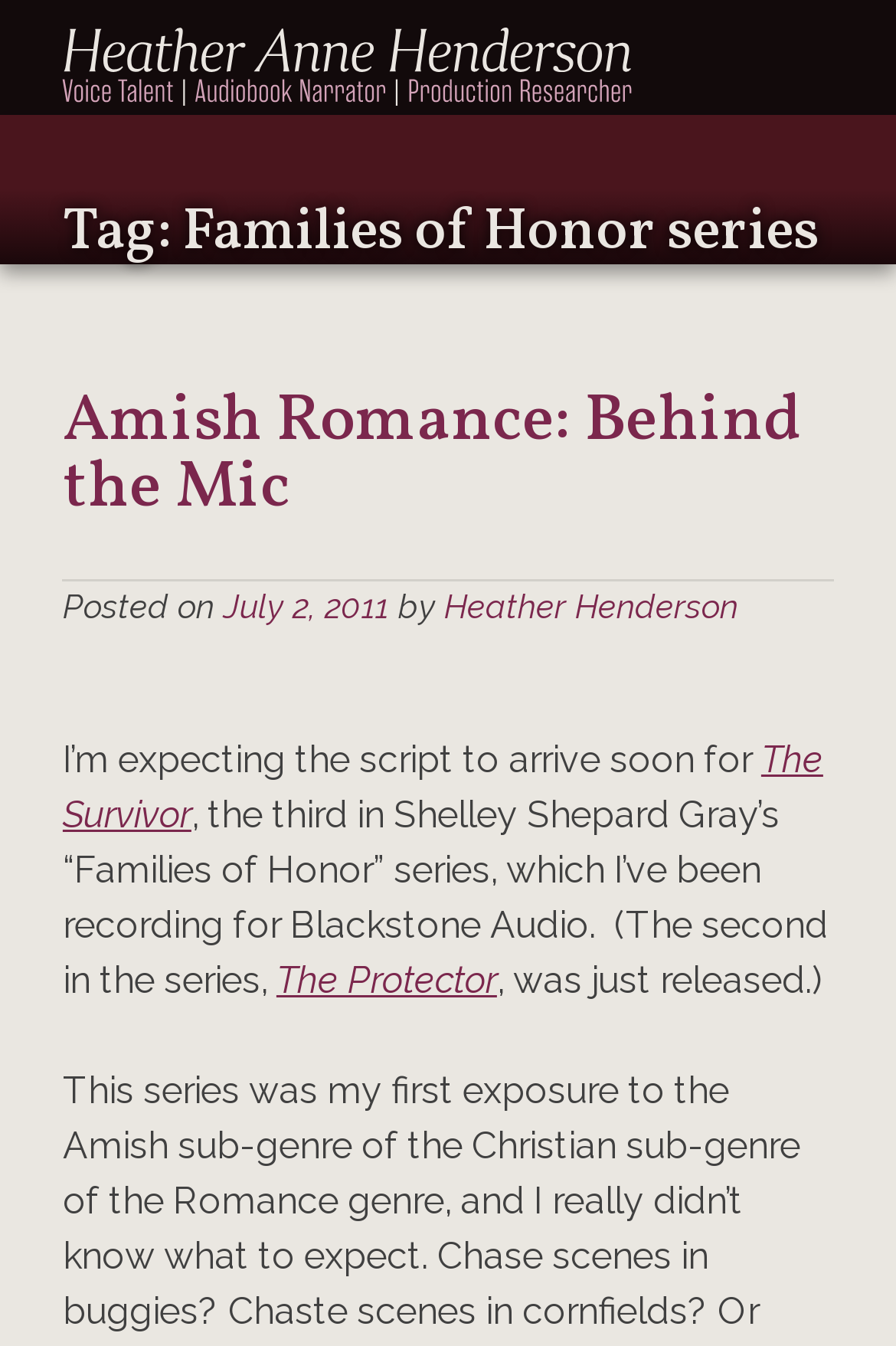Determine the bounding box for the UI element that matches this description: "Heather Henderson".

[0.496, 0.435, 0.824, 0.464]